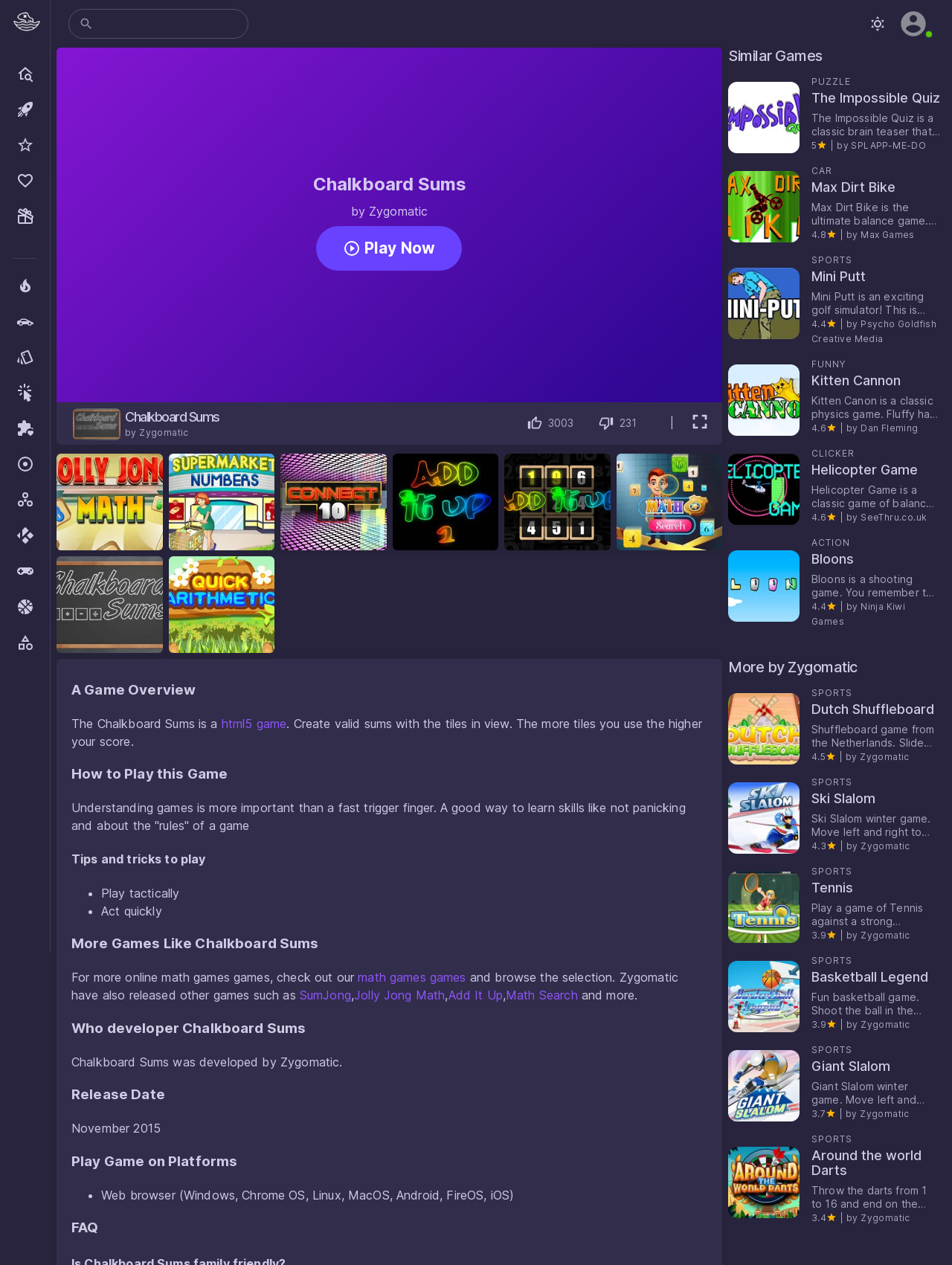Specify the bounding box coordinates for the region that must be clicked to perform the given instruction: "Search for a game".

[0.105, 0.007, 0.261, 0.031]